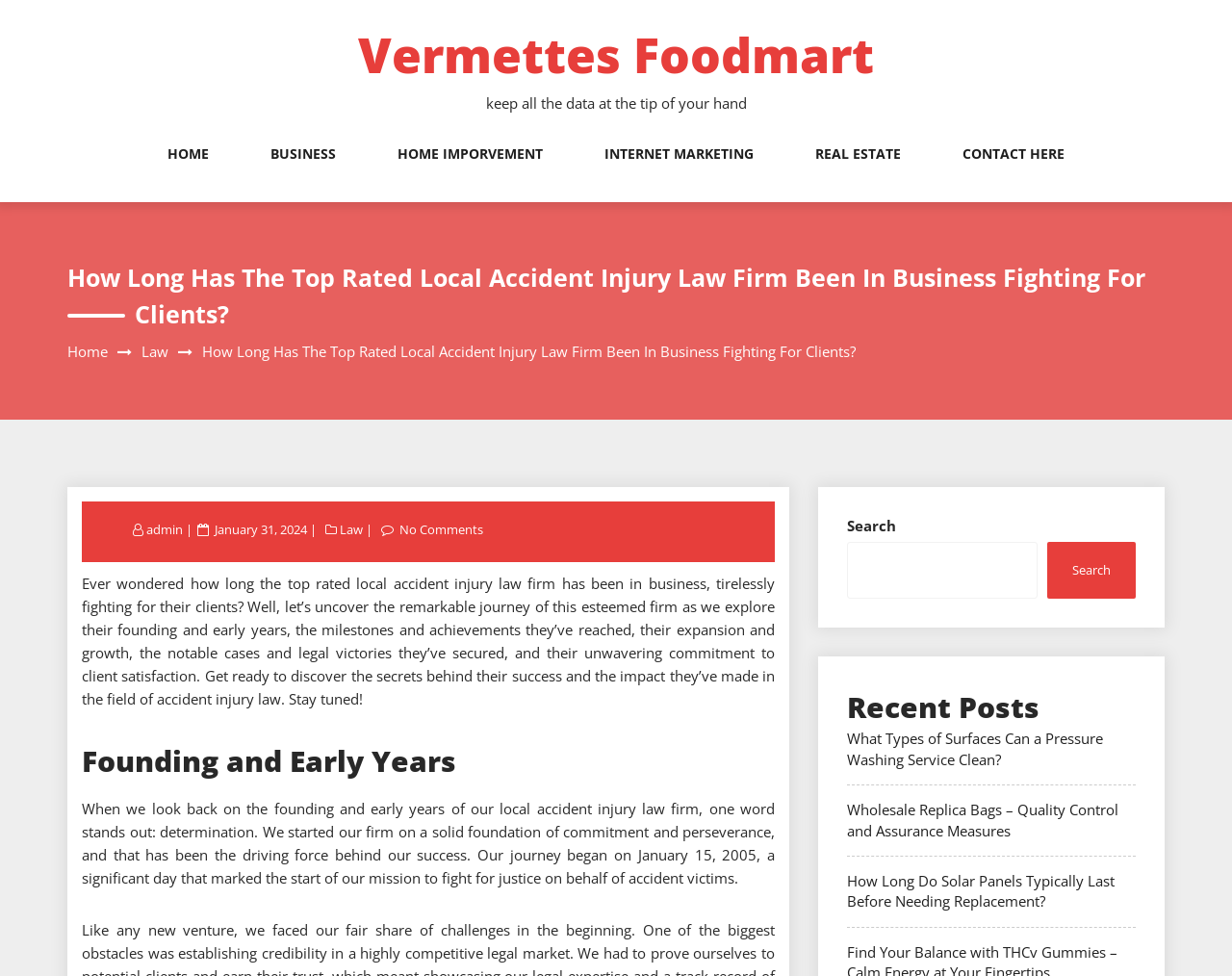What is the name of the law firm?
Look at the screenshot and respond with one word or a short phrase.

Not mentioned